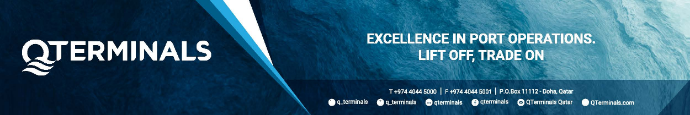Explain in detail what you see in the image.

The image features a banner for QTerminals, showcasing their commitment to excellence in port operations. The prominent logo of QTerminals is displayed on the left, accompanied by the tagline "EXCELLENCE IN PORT OPERATIONS. LIFT OFF, TRADE ON" laid out in bold, clear text on the right. The backdrop is a soothing gradient of blue tones, resembling ocean waves, symbolizing the maritime industry. Below the tagline, contact information is provided, including phone numbers and email handles, along with social media icons for platforms like Instagram and Twitter, encouraging engagement with the company. This banner effectively communicates QTerminals' professionalism and dedication to service in the logistics sector.